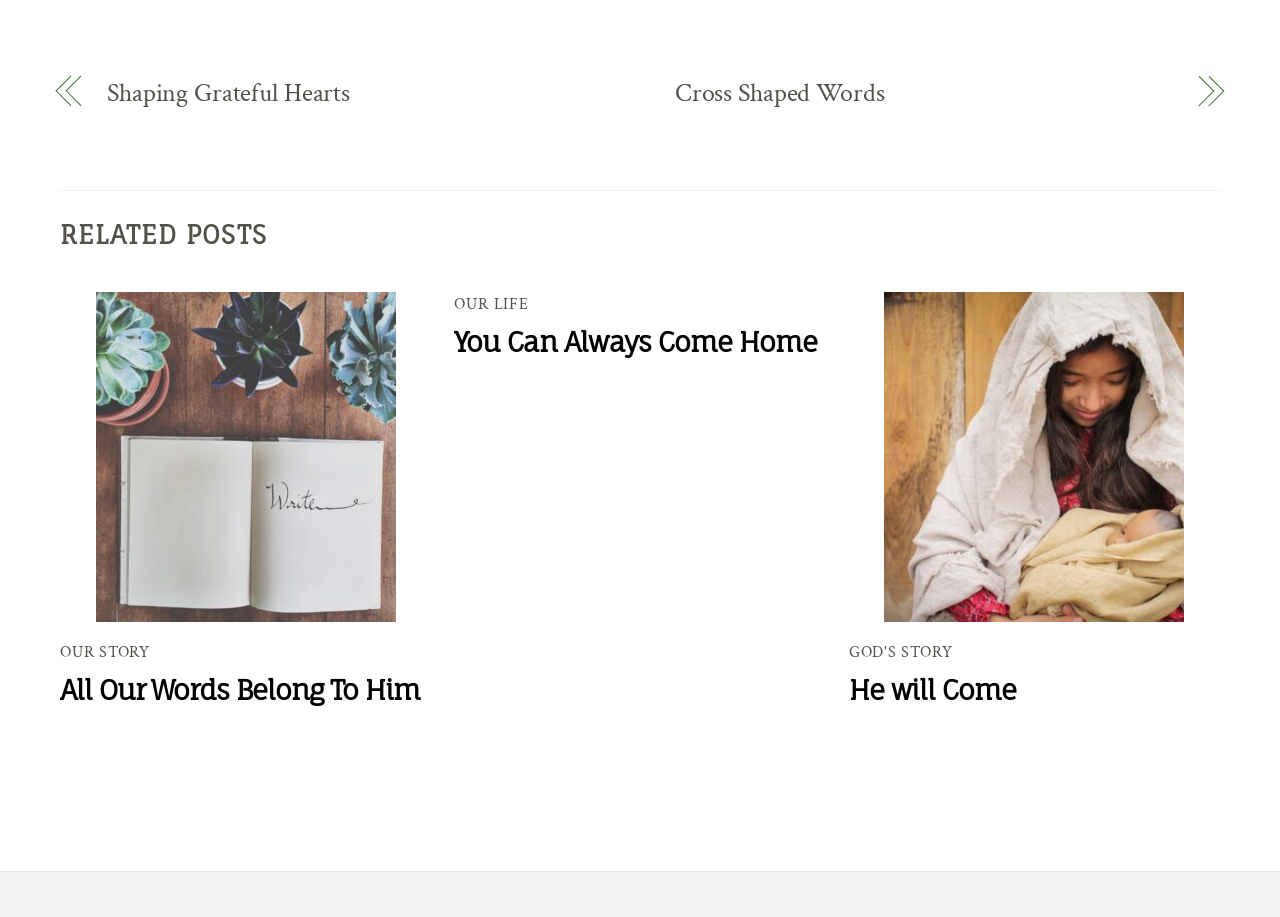Locate the bounding box coordinates of the clickable region to complete the following instruction: "click on Shaping Grateful Hearts."

[0.084, 0.083, 0.473, 0.122]